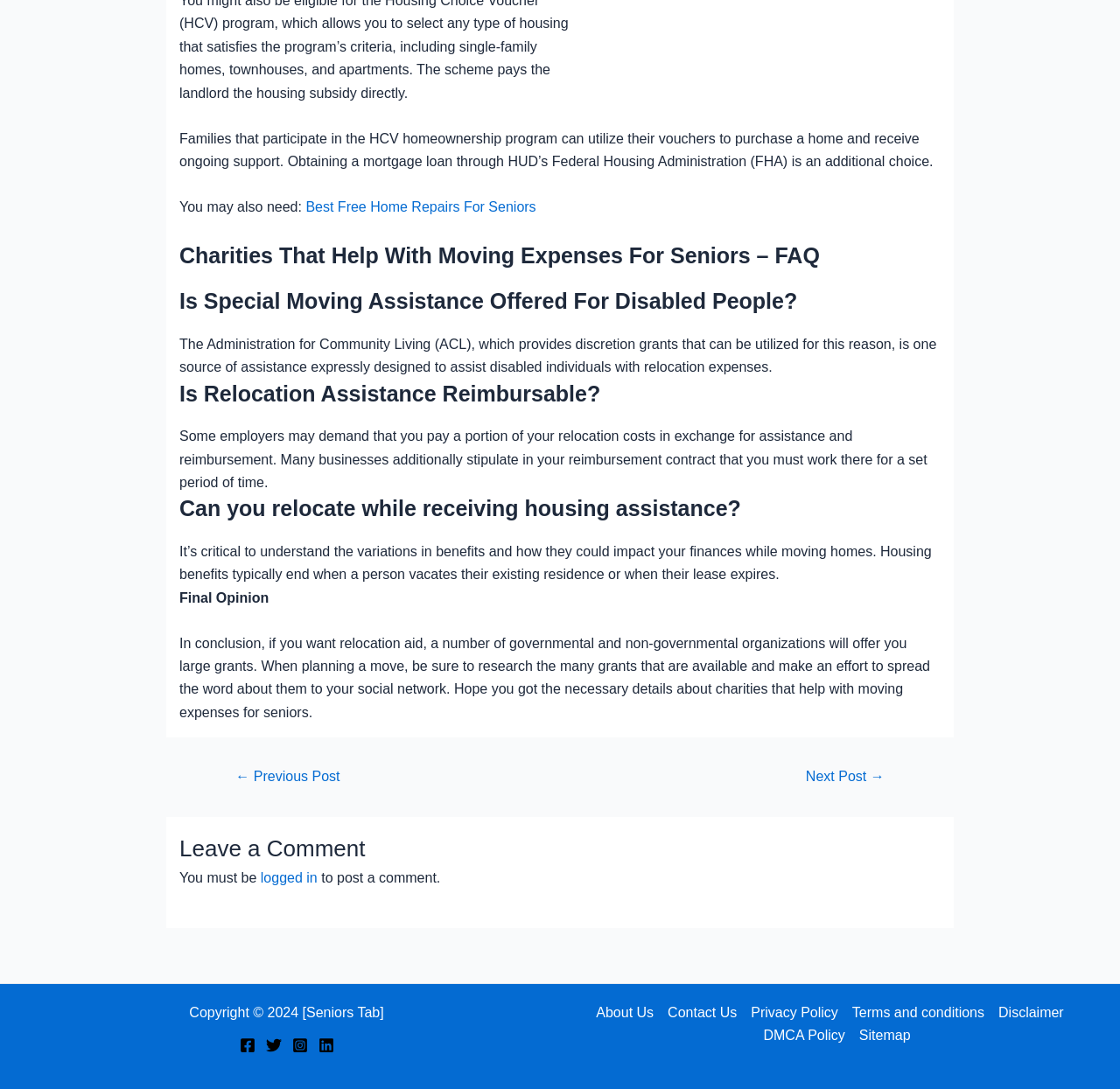Provide the bounding box coordinates of the UI element that matches the description: "alt="HUD Housing & Rental Assistance"".

[0.527, 0.035, 0.84, 0.049]